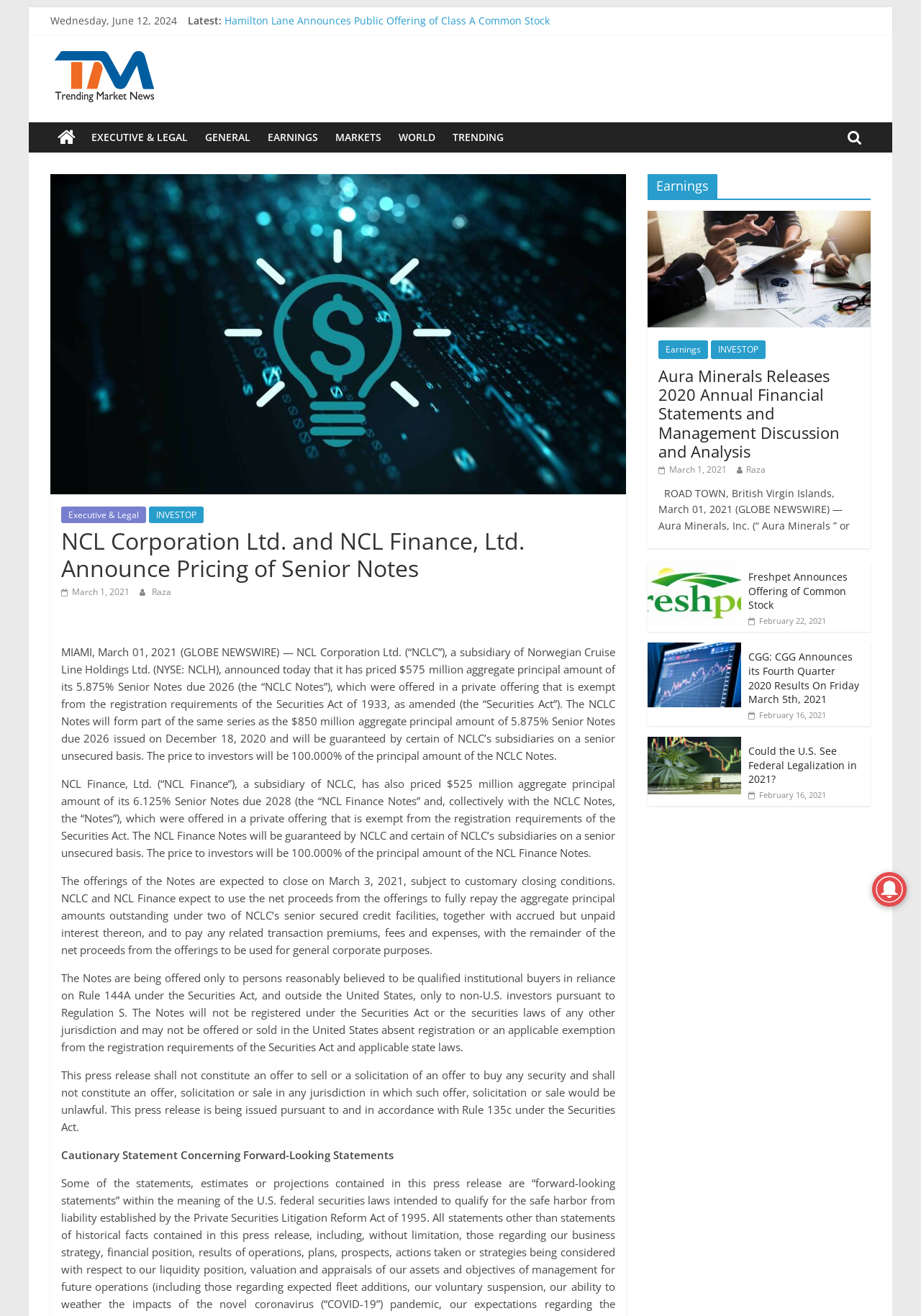Offer a detailed account of what is visible on the webpage.

This webpage appears to be a news aggregator or a financial news website. At the top, there is a link to "Skip to content" and a date "Wednesday, June 12, 2024". Below that, there are several links to news articles, including "Hamilton Lane Announces Public Offering of Class A Common Stock", "Hanzo Names Paul Suh As Chief Financial Officer", and "NCL Corporation Ltd. and NCL Finance, Ltd. Announce Pricing of Senior Notes". These links are arranged horizontally and take up most of the top section of the page.

To the right of these links, there is a section with a heading "Trending Market News" and an image with the same title. Below that, there are several links to categories, including "EXECUTIVE & LEGAL", "GENERAL", "EARNINGS", "MARKETS", "WORLD", and "TRENDING".

The main content of the page is a news article with the title "NCL Corporation Ltd. and NCL Finance, Ltd. Announce Pricing of Senior Notes". The article is divided into several paragraphs and includes details about the pricing of senior notes and the use of proceeds. There are also several links to other news articles and a section with a heading "Cautionary Statement Concerning Forward-Looking Statements".

On the right side of the page, there is a complementary section with a heading "Earnings" and several links to news articles related to earnings, including "Aura Minerals Releases 2020 Annual Financial Statements and Management Discussion and Analysis" and "Freshpet Announces Offering of Common Stock". Each of these links has a corresponding image and a date.

At the bottom of the page, there are several more news articles, including "CGG: CGG Announces its Fourth Quarter 2020 Results On Friday March 5th, 2021" and "Could the U.S. See Federal Legalization in 2021?". Each of these articles has a heading, a link, and an image.